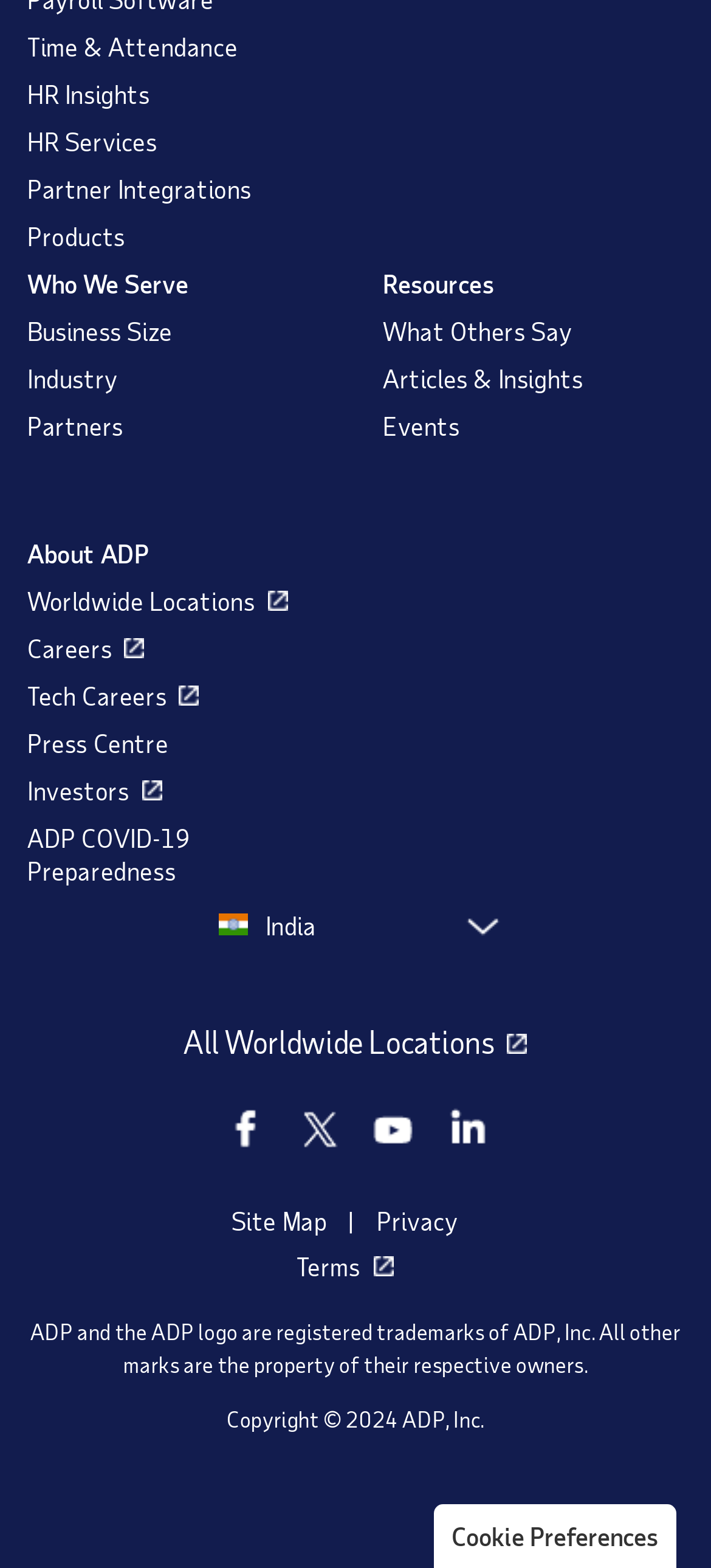Determine the bounding box for the described HTML element: "parent_node: IT SERVICE STATUS". Ensure the coordinates are four float numbers between 0 and 1 in the format [left, top, right, bottom].

None